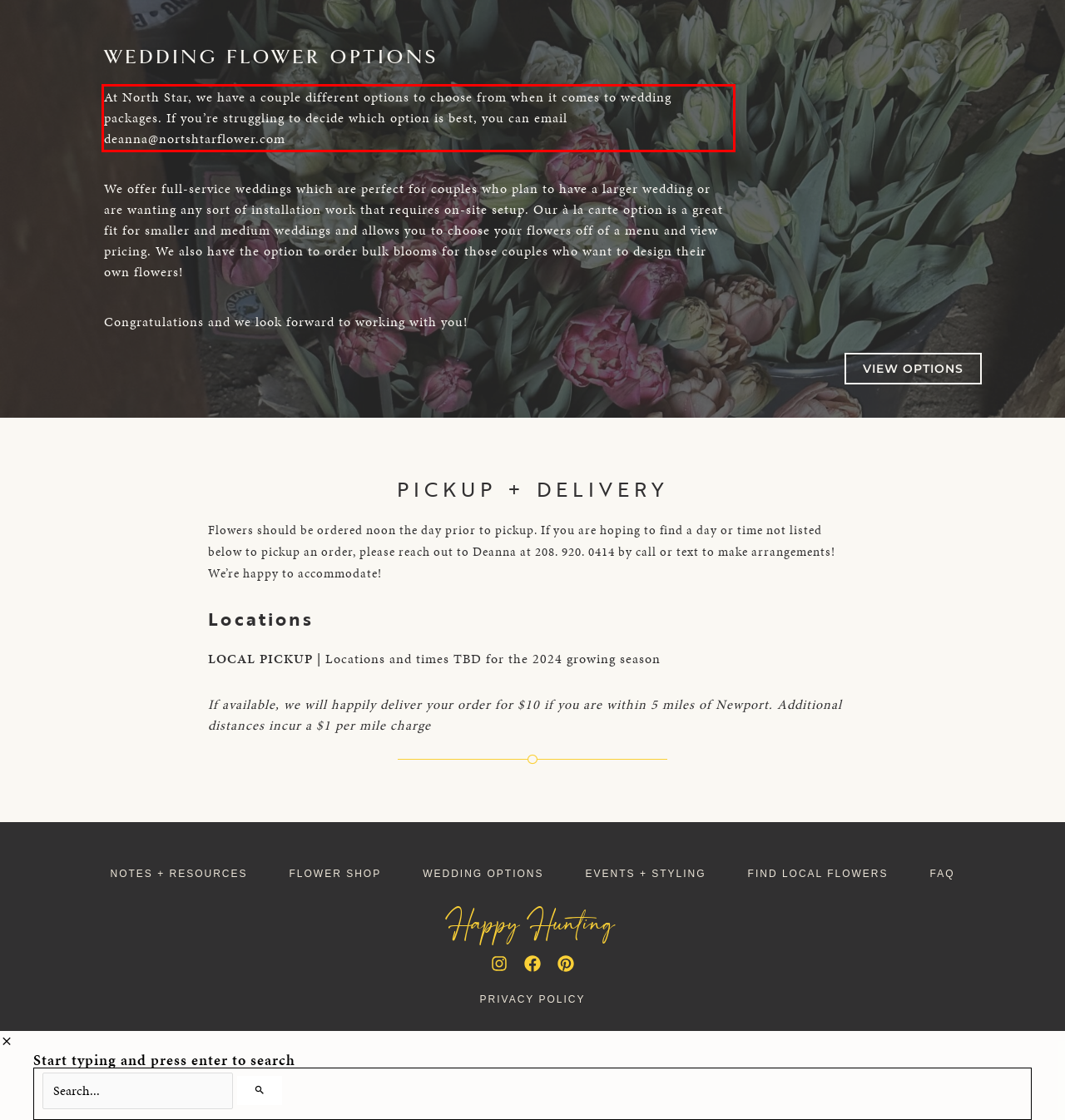Please perform OCR on the text within the red rectangle in the webpage screenshot and return the text content.

At North Star, we have a couple different options to choose from when it comes to wedding packages. If you’re struggling to decide which option is best, you can email deanna@nortshtarflower.com